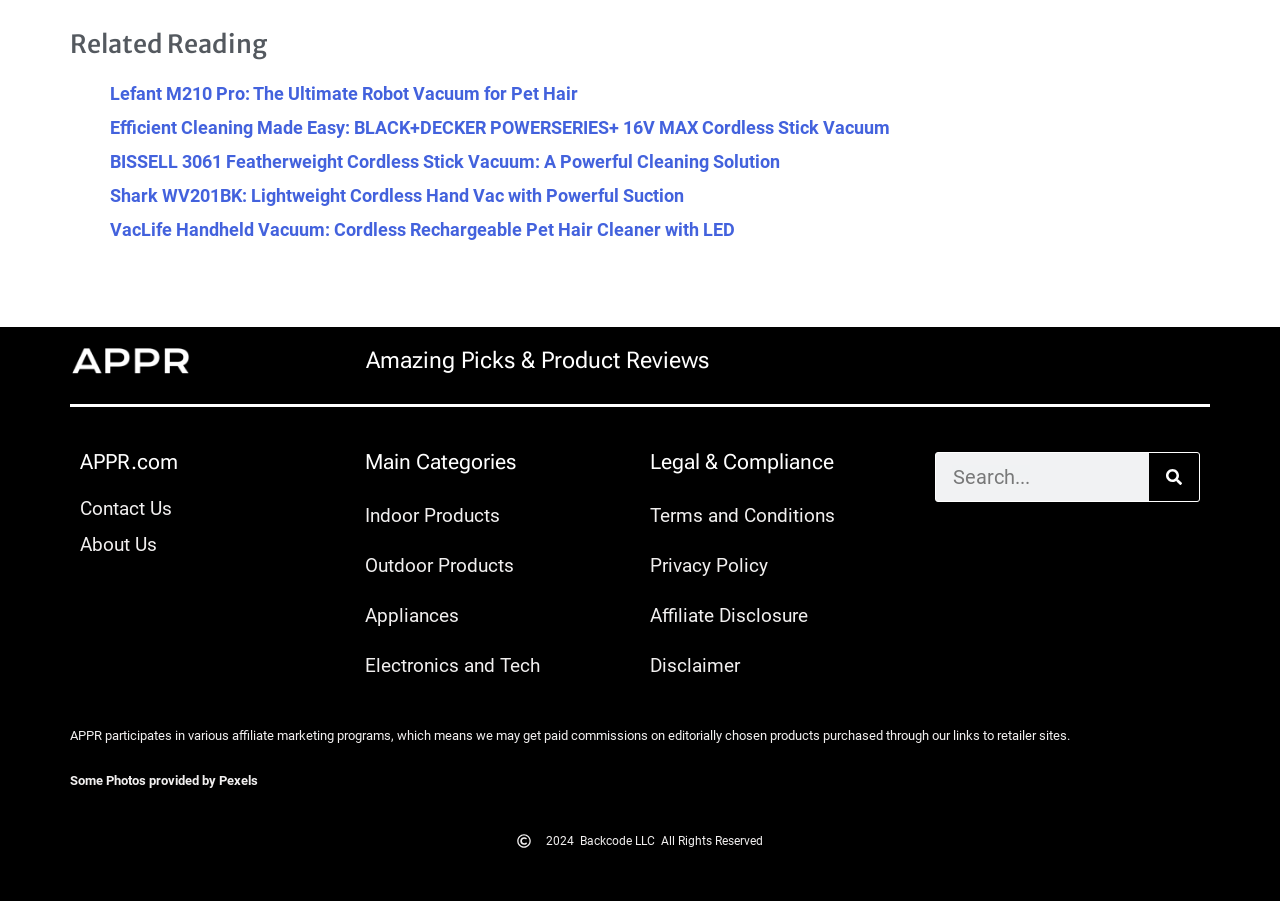What is the name of the website?
Your answer should be a single word or phrase derived from the screenshot.

APPR.com